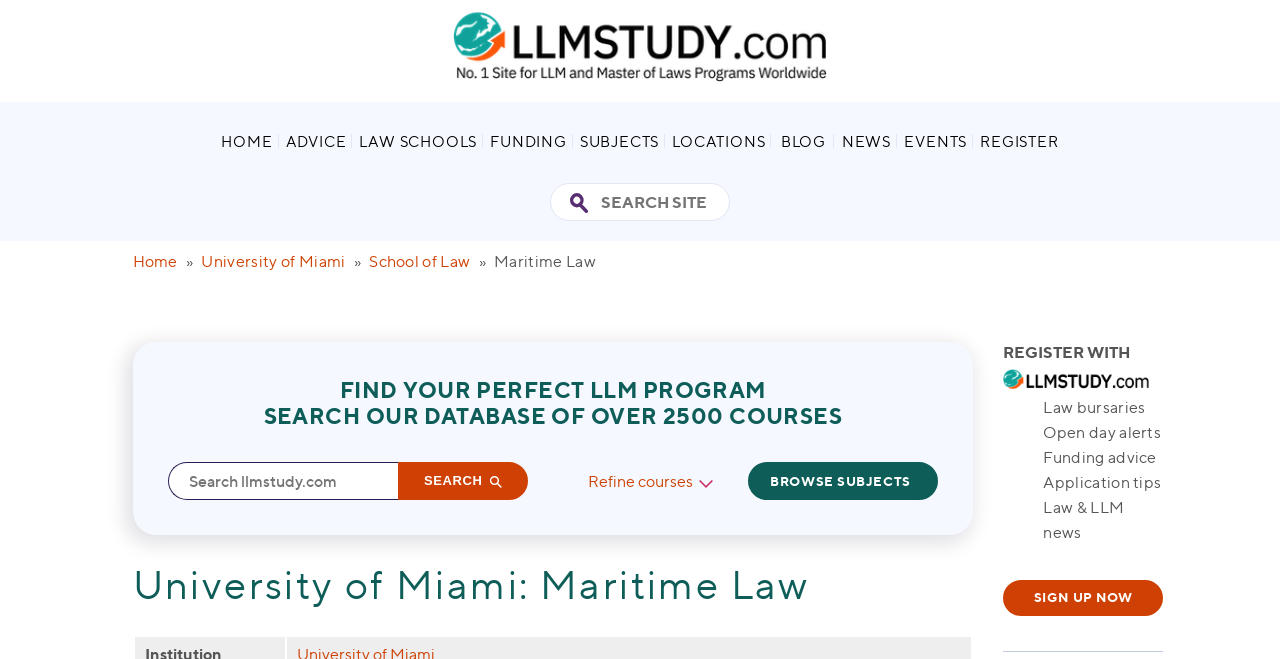What is the purpose of the search box?
Using the image as a reference, answer with just one word or a short phrase.

Search LLM programs